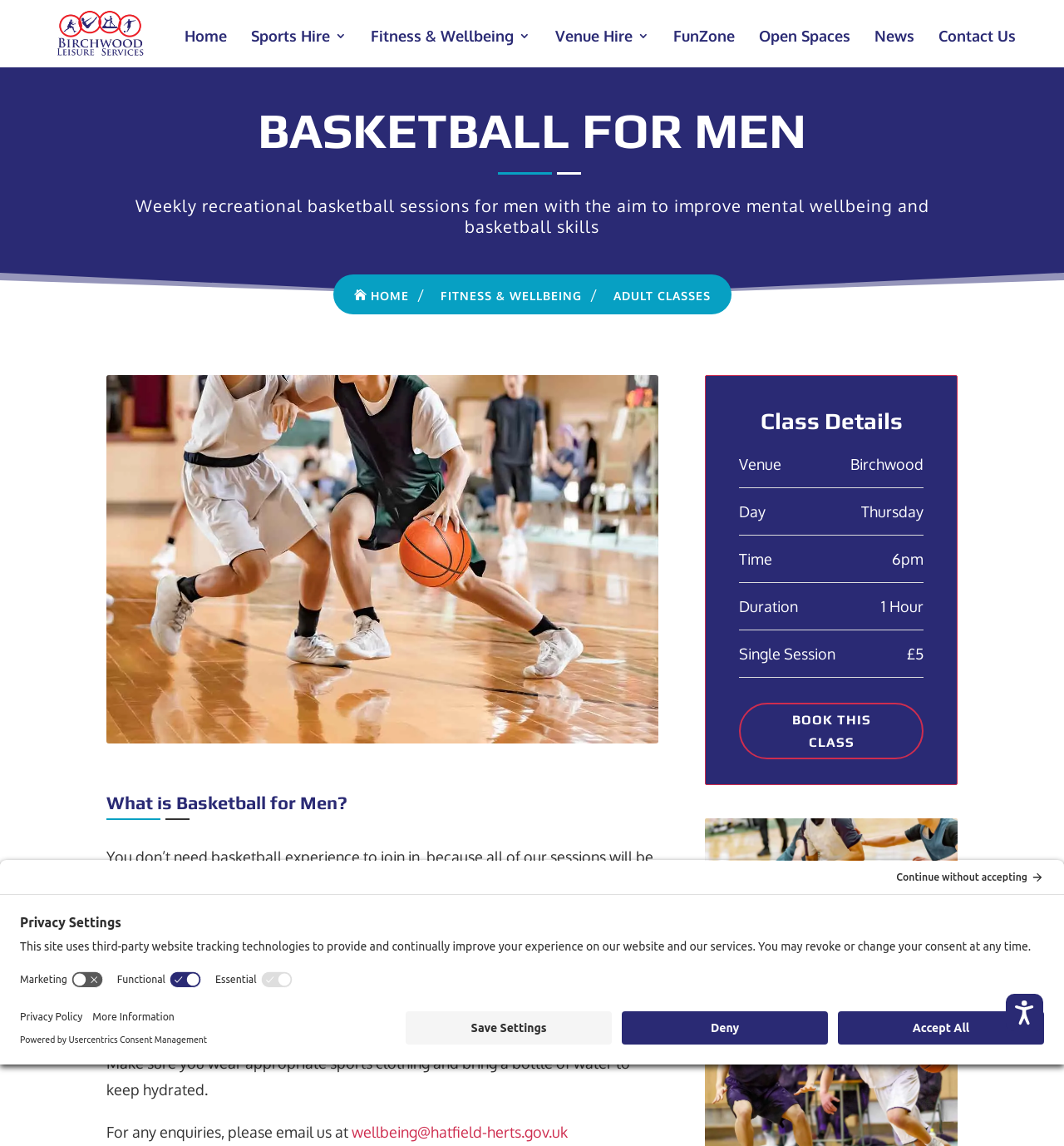Provide a thorough summary of the webpage.

The webpage is about "Basketball For Men" at Birchwood Leisure. At the top, there is a logo of Birchwood Leisure Services and a navigation menu with links to "Home", "Sports Hire", "Fitness & Wellbeing", "Venue Hire", "FunZone", "Open Spaces", "News", and "Contact Us". 

Below the navigation menu, there is a heading "BASKETBALL FOR MEN" followed by a brief description of the program, which is a weekly recreational basketball session for men aiming to improve mental wellbeing and basketball skills. 

On the left side of the page, there is an image, and on the right side, there are links to "HOME", "FITNESS & WELLBEING", and "ADULT CLASSES". 

Further down, there are three sections: "What is Basketball for Men?", "What Should I Bring?", and "Class Details". The "What is Basketball for Men?" section explains that the sessions are led by a Basketball Coach and are an excellent opportunity to meet other basketball enthusiasts. The "What Should I Bring?" section advises to wear appropriate sports clothing and bring a bottle of water. The "Class Details" section provides information about the venue, day, time, duration, and cost of the class, as well as a "BOOK THIS CLASS" link.

At the bottom of the page, there is a "Privacy Settings" dialog with options to accept or deny cookies and a link to the privacy policy.